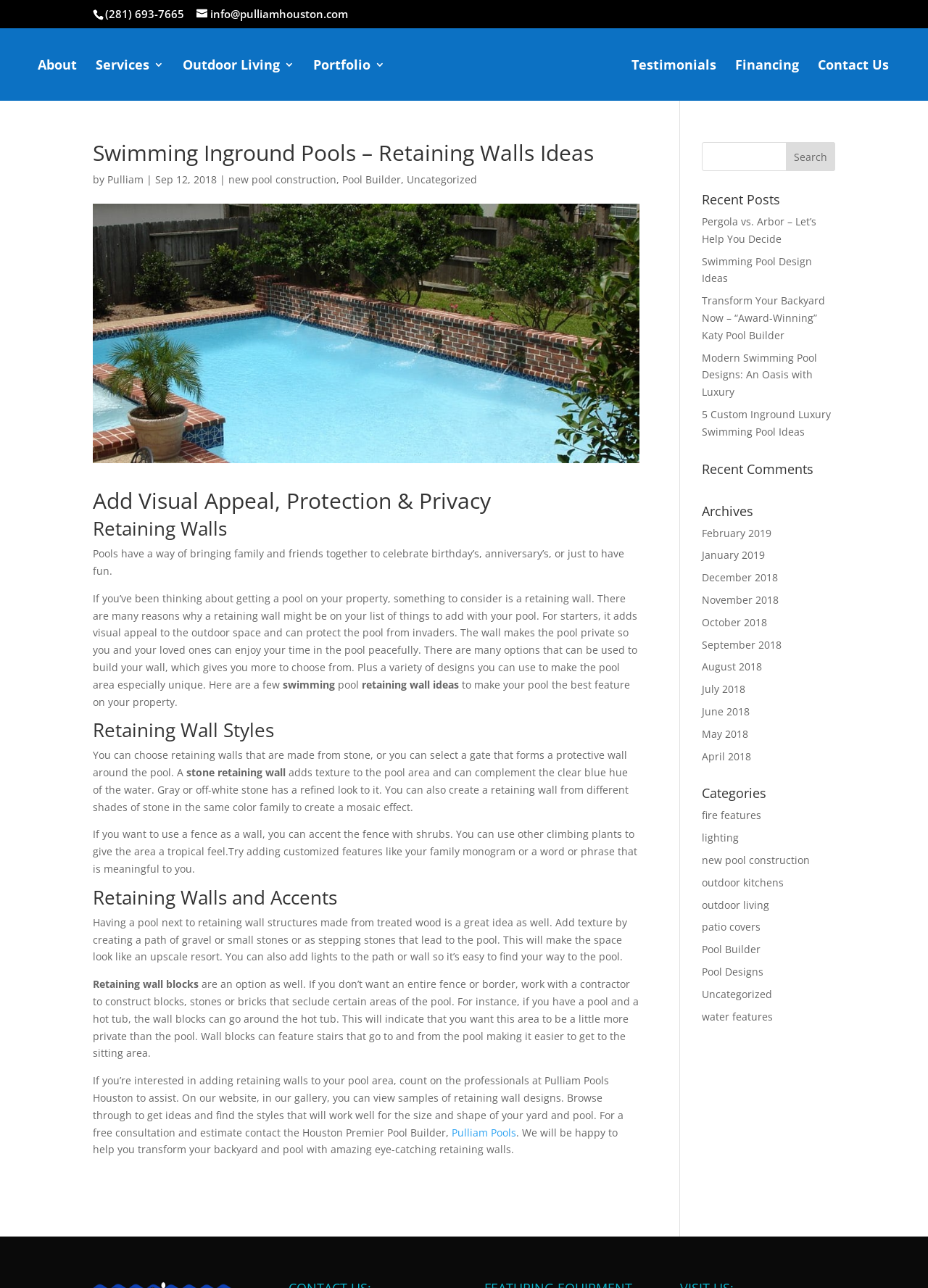Identify the bounding box coordinates for the element you need to click to achieve the following task: "Search for something". The coordinates must be four float values ranging from 0 to 1, formatted as [left, top, right, bottom].

[0.756, 0.11, 0.9, 0.133]